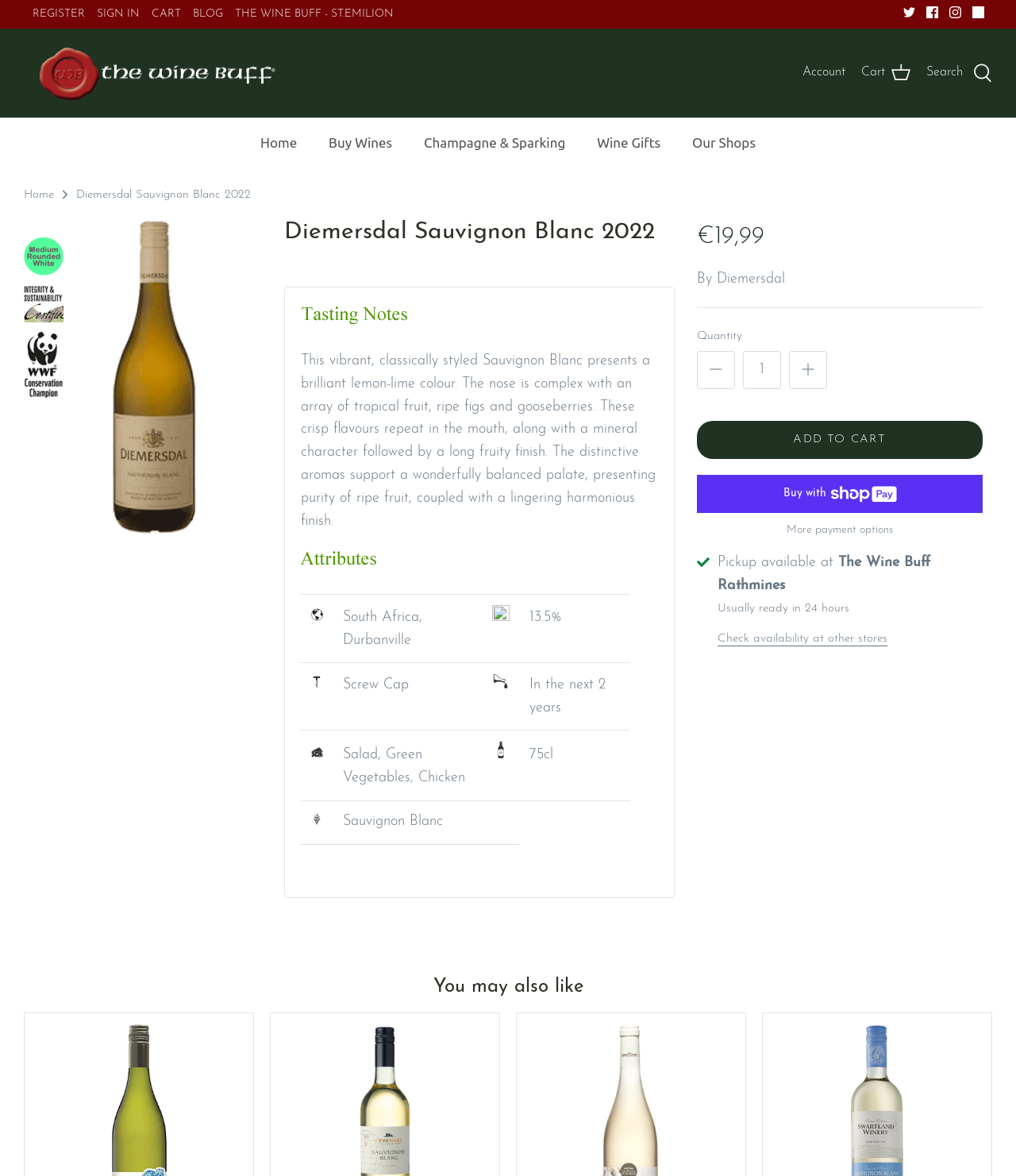Answer this question using a single word or a brief phrase:
What is the name of the winery?

Diemersdal